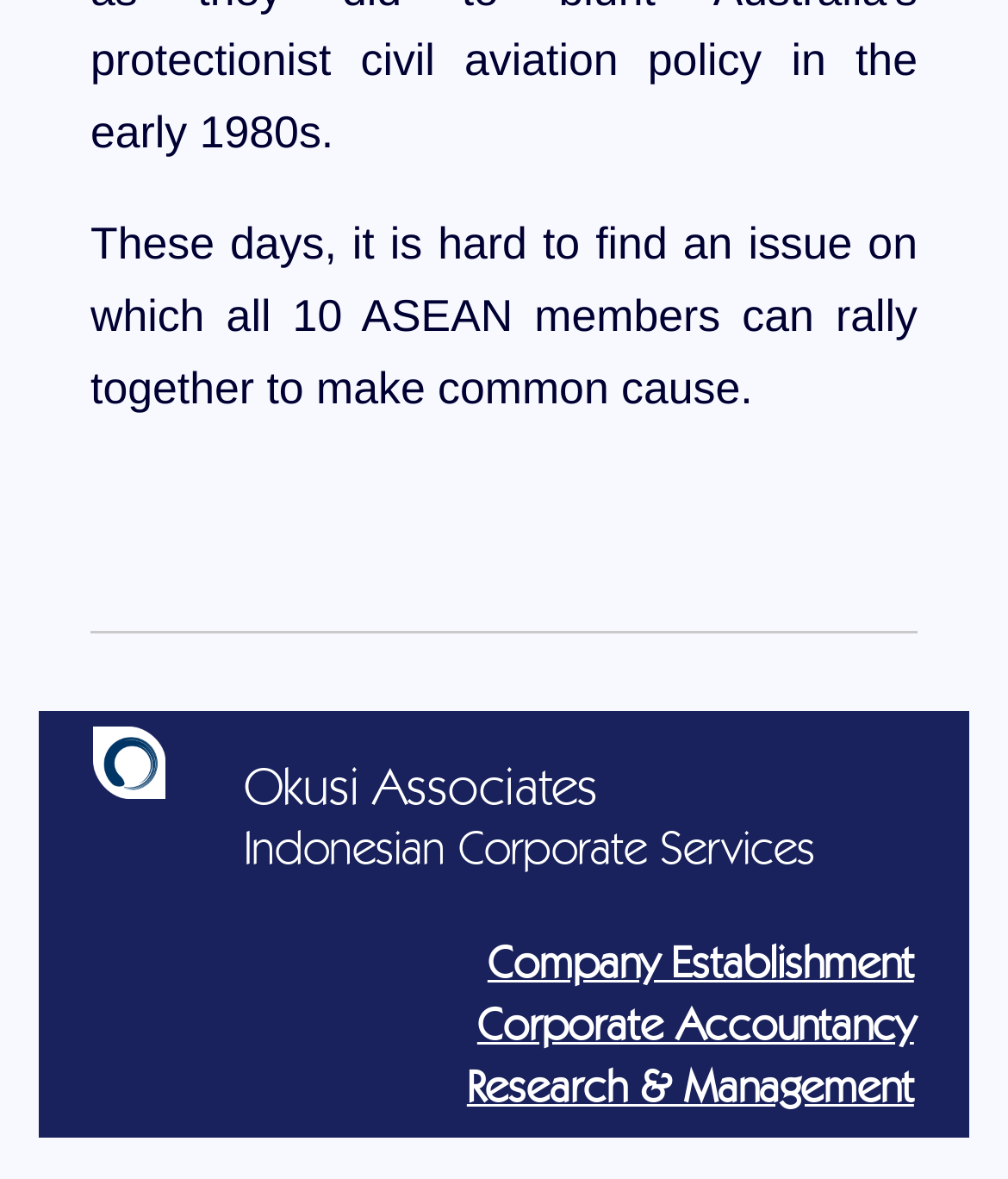Provide a one-word or short-phrase answer to the question:
What is the location of the company?

Jakarta, Batam, Bali